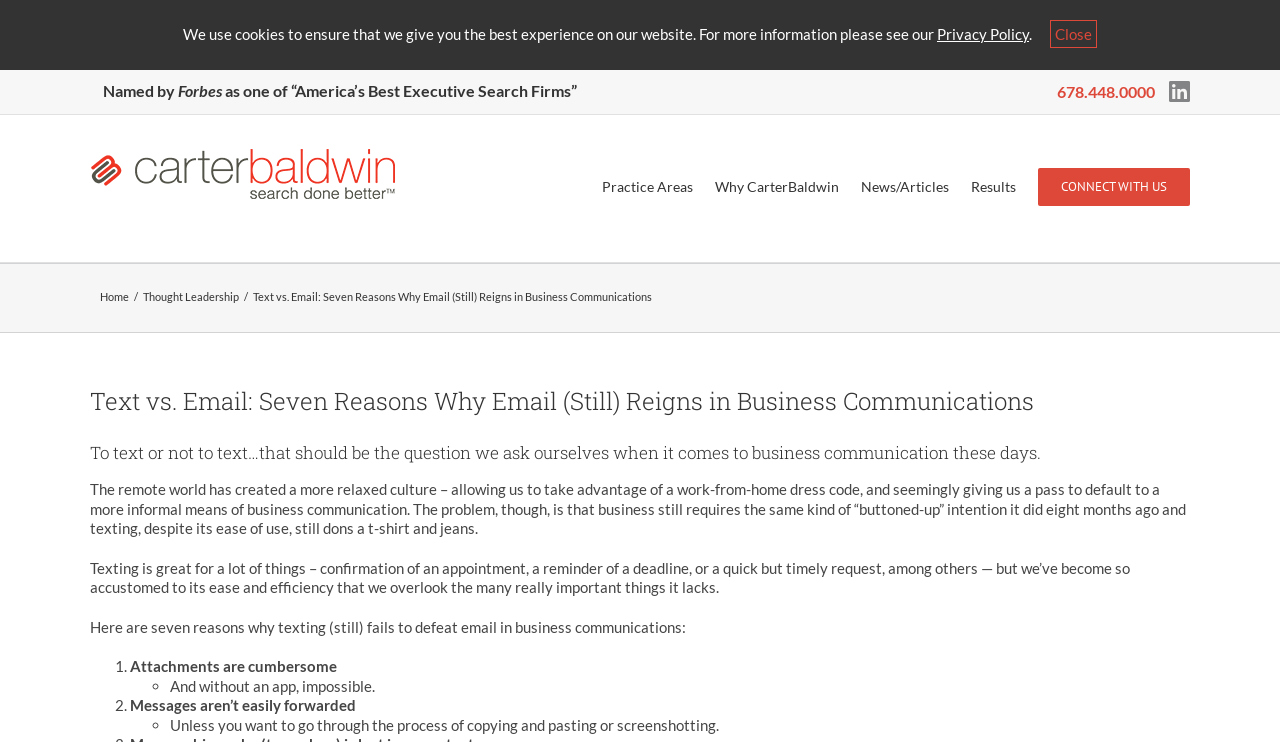Craft a detailed narrative of the webpage's structure and content.

This webpage appears to be an article from CarterBaldwin Executive Search, a company that provides executive search services. At the top of the page, there is a notification about the use of cookies, with a link to the Privacy Policy and a Close button. Below this, there is a logo of the company, along with a phone number and a link to their LinkedIn page.

The main content of the page is an article titled "Text vs. Email: Seven Reasons Why Email (Still) Reigns in Business Communications". The article starts with a heading that asks whether texting should be the preferred method of business communication in today's remote work culture. The author argues that while texting is convenient, it lacks the formality and intention required in business communications.

The article is divided into sections, with the main content starting below the title. The text is organized into paragraphs, with headings and subheadings that break up the content. There are seven points listed, each with a number and a brief description of why texting is not suitable for business communications. These points include the difficulty of attaching files, the inability to easily forward messages, and the lack of formality in texting.

On the left side of the page, there is a navigation menu with links to other sections of the website, including Practice Areas, Why CarterBaldwin, News/Articles, Results, and CONNECT WITH US. There is also a link to the Home page and a link to Thought Leadership articles.